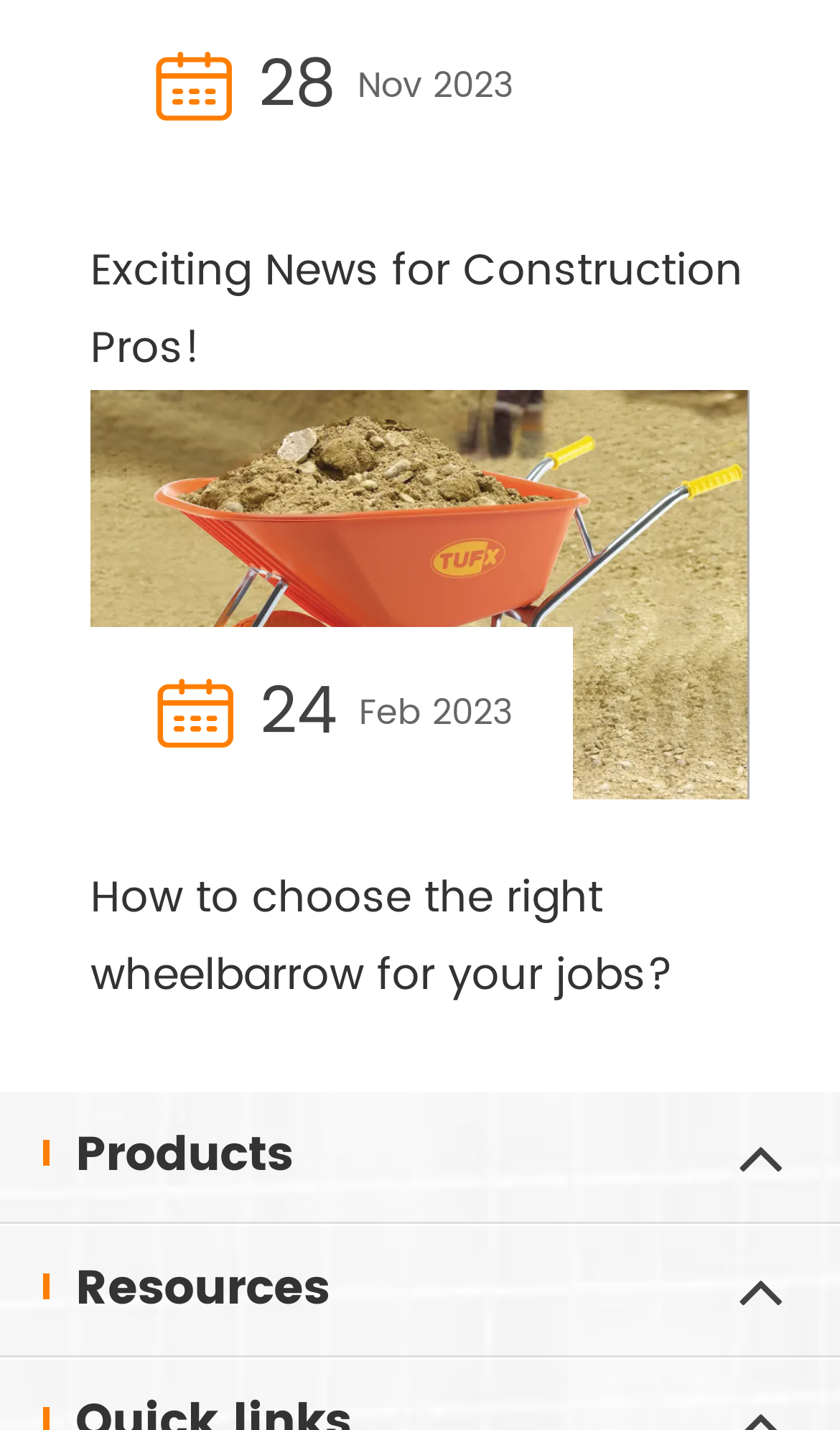Using the provided element description, identify the bounding box coordinates as (top-left x, top-left y, bottom-right x, bottom-right y). Ensure all values are between 0 and 1. Description: Resources

[0.0, 0.858, 1.0, 0.95]